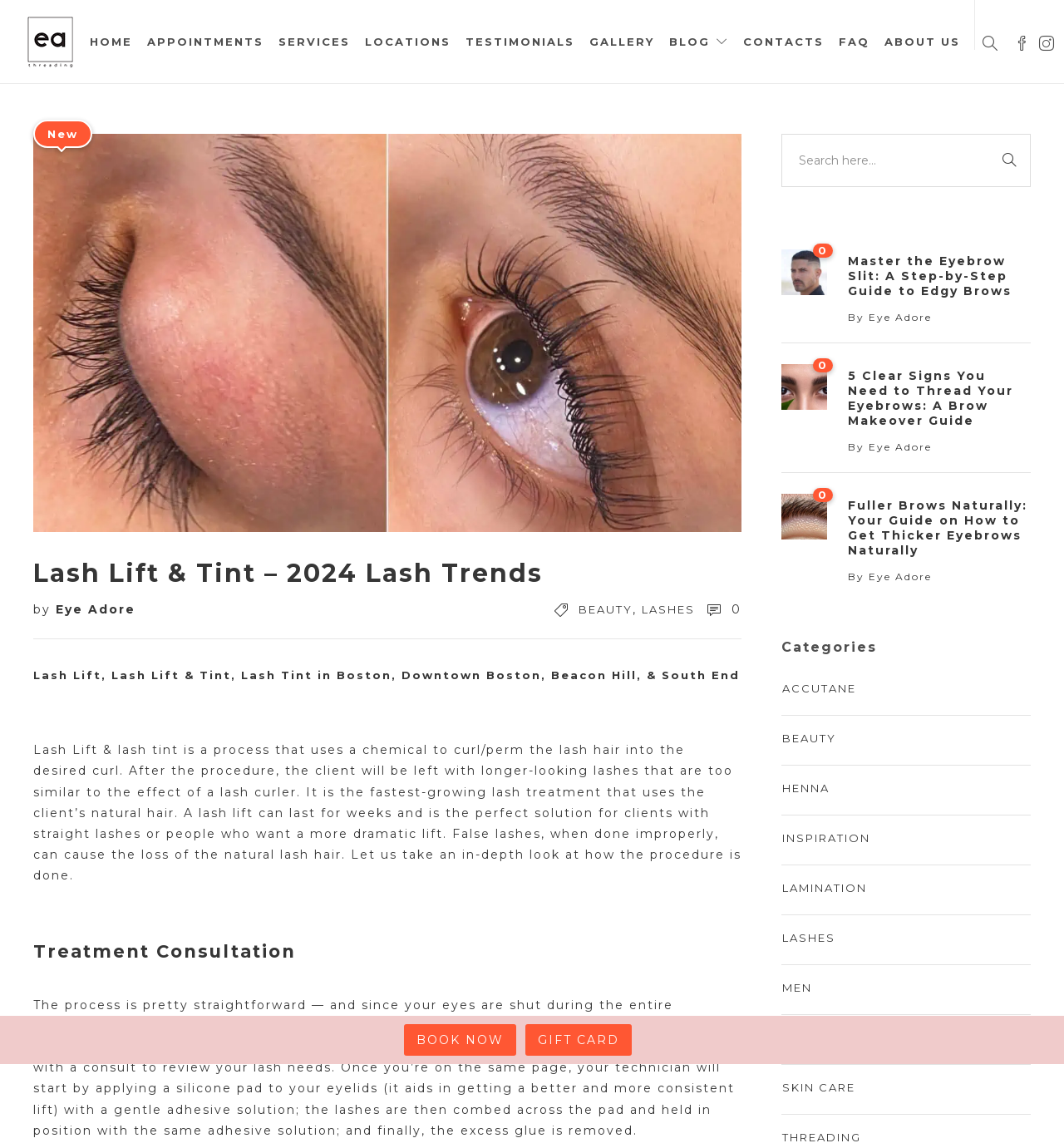What is the purpose of the silicone pad in the lash lift process?
Provide an in-depth and detailed answer to the question.

During the lash lift process, a silicone pad is applied to the eyelids with a gentle adhesive solution, which aids in getting a better and more consistent lift.